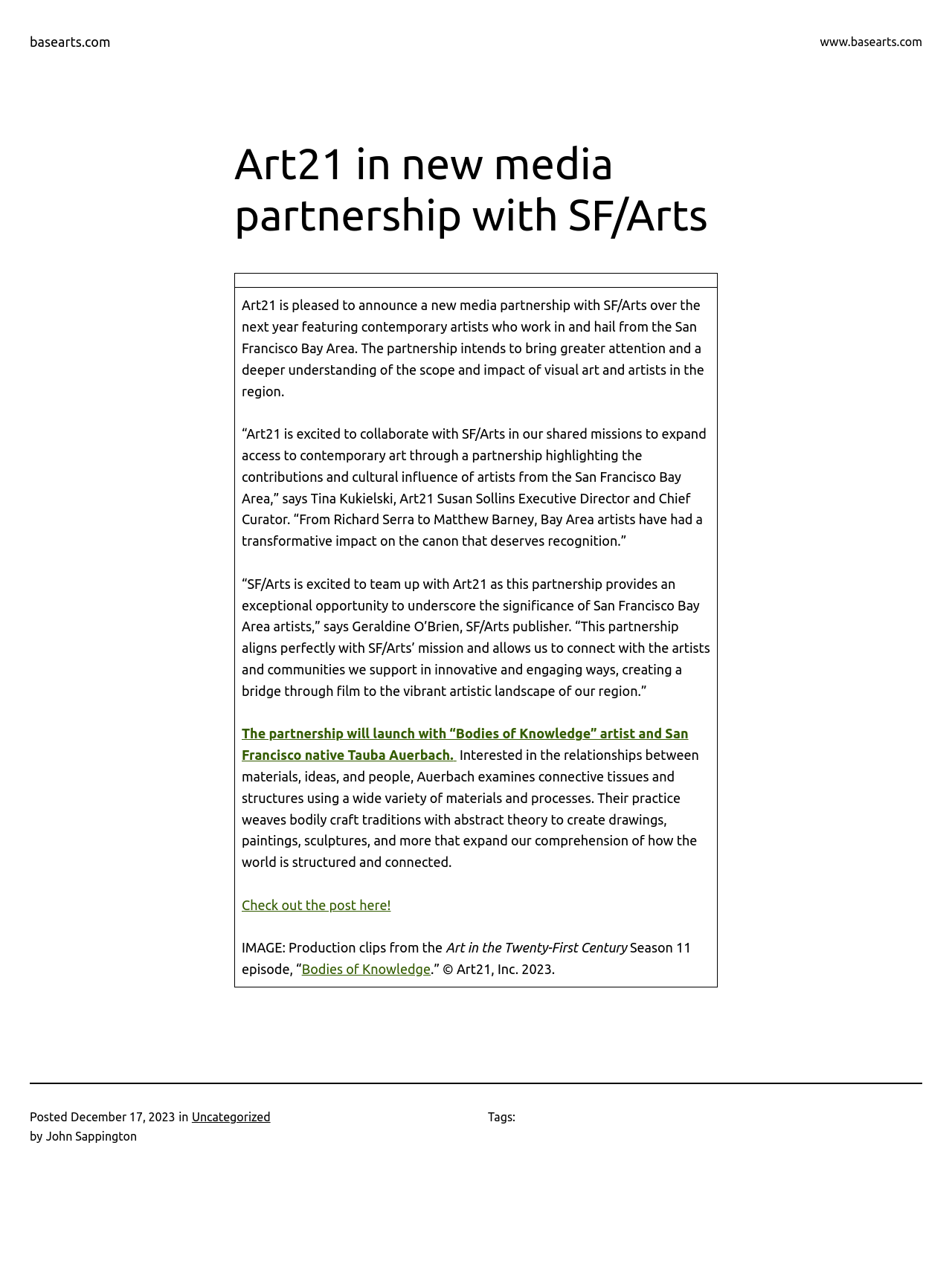Using a single word or phrase, answer the following question: 
When was the post published?

December 17, 2023